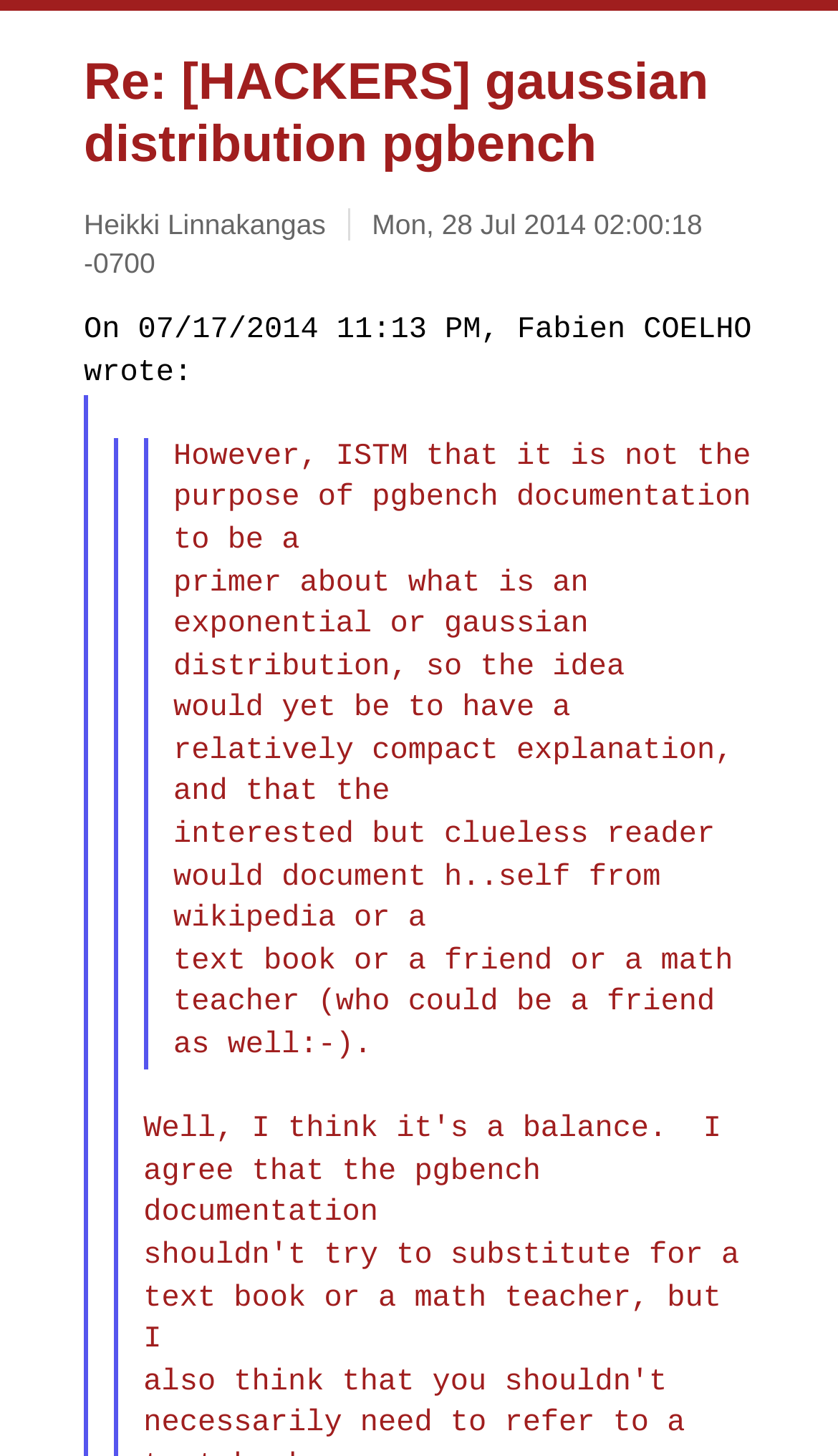Please identify the primary heading of the webpage and give its text content.

Re: [HACKERS] gaussian distribution pgbench